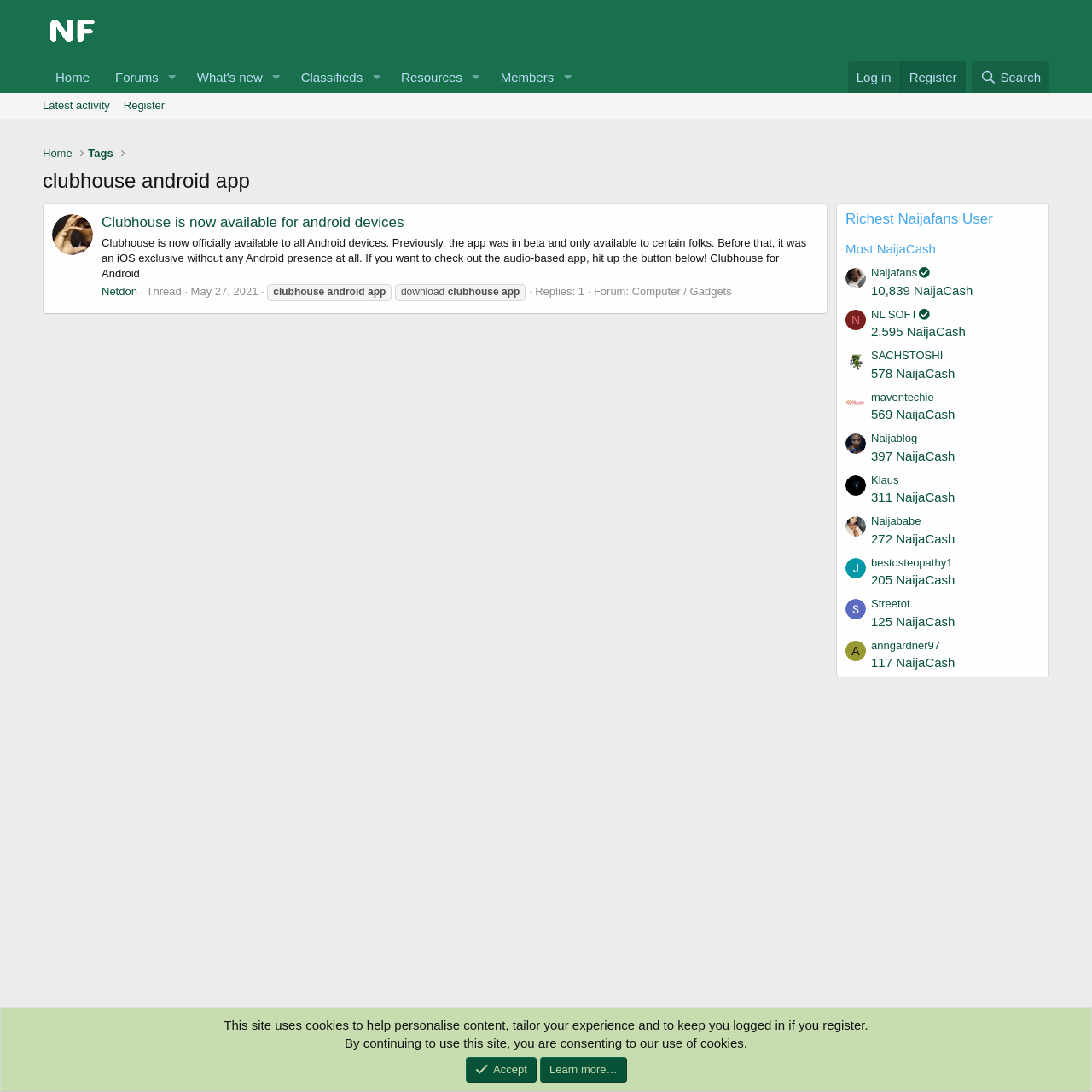What is the name of the forum?
Provide a short answer using one word or a brief phrase based on the image.

Naija Fans Forum